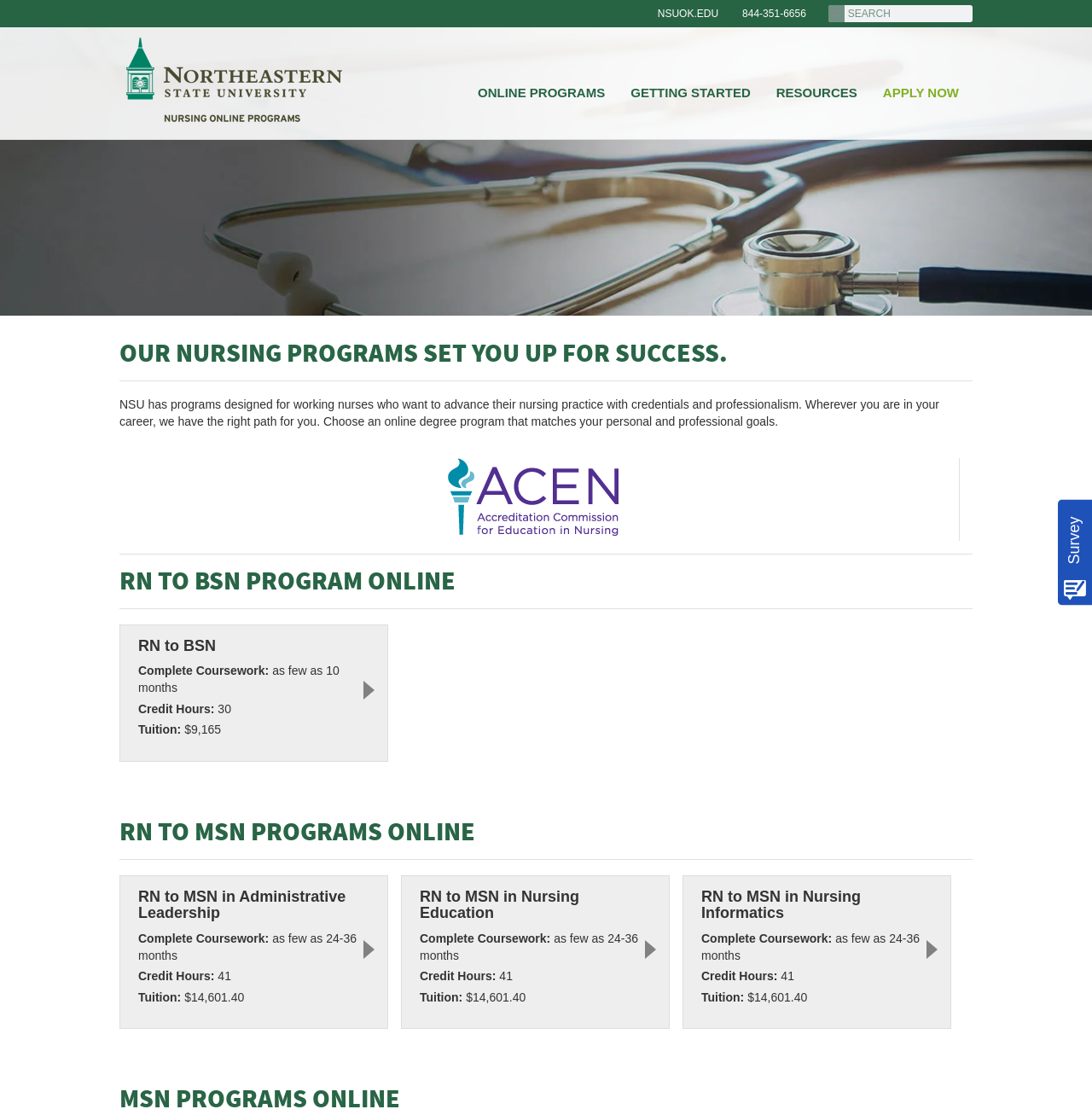From the screenshot, find the bounding box of the UI element matching this description: "alt="NSUOK Logo nursing online programs"". Supply the bounding box coordinates in the form [left, top, right, bottom], each a float between 0 and 1.

[0.097, 0.024, 0.331, 0.111]